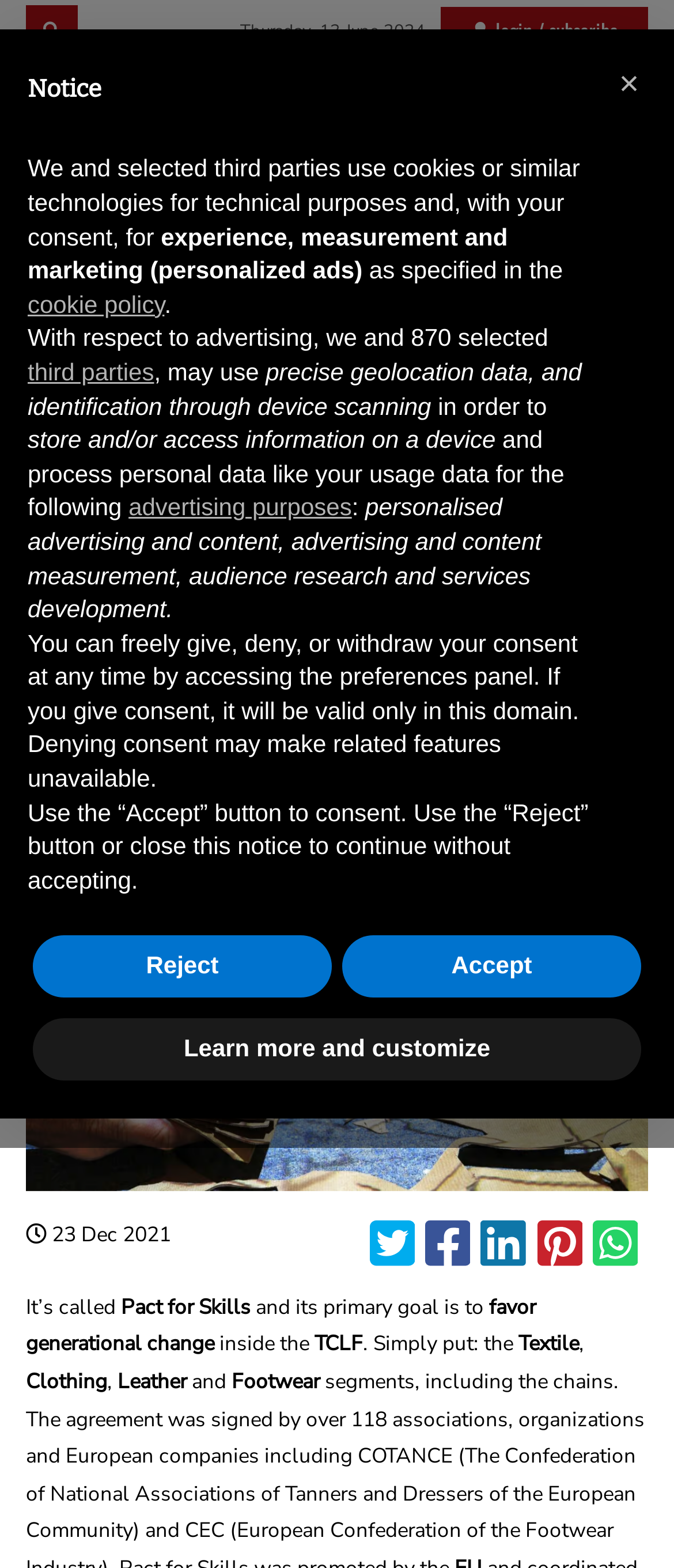Extract the main title from the webpage and generate its text.

Cotance, CEC and 116 other players sign the Pact for Skills